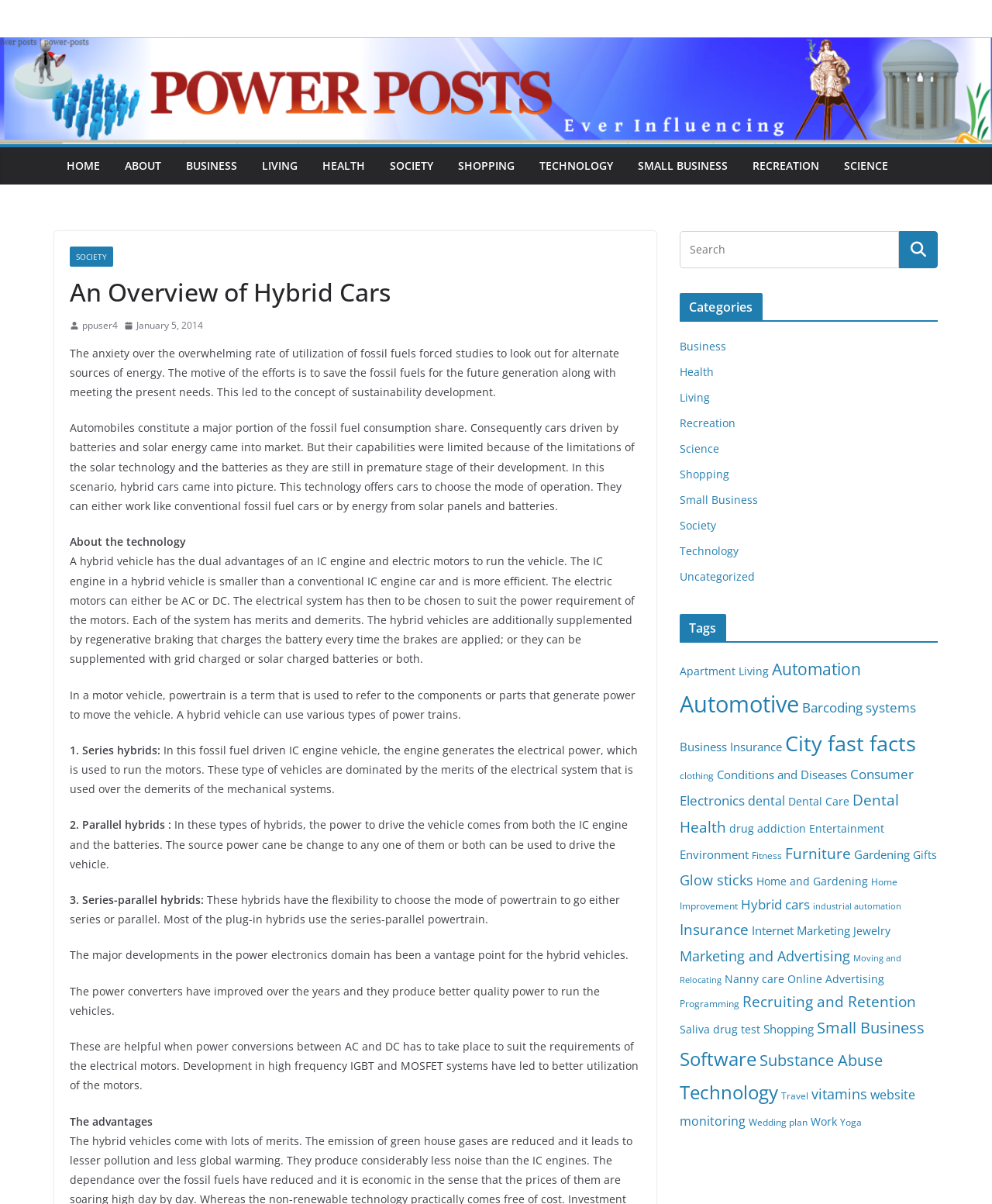Create a detailed description of the webpage's content and layout.

This webpage is about hybrid cars, with a focus on their technology and benefits. At the top, there is a logo image and a navigation menu with links to various categories such as Home, About, Business, Living, Health, Society, Shopping, Technology, and more. Below the navigation menu, there is a heading "An Overview of Hybrid Cars" followed by a brief introduction to the concept of hybrid cars and their advantages.

The main content of the webpage is divided into several sections, each discussing a specific aspect of hybrid cars. The first section explains the technology behind hybrid cars, including the dual advantages of IC engines and electric motors, and the use of regenerative braking to charge the battery. The next section discusses the different types of powertrains used in hybrid vehicles, including series hybrids, parallel hybrids, and series-parallel hybrids.

The webpage also lists the advantages of hybrid cars, including their improved powertrain efficiency and better utilization of motors. Additionally, there are sections discussing the developments in power electronics and the benefits of hybrid vehicles.

On the right side of the webpage, there are three columns of links to various categories, including Business, Health, Living, Recreation, Science, Shopping, Small Business, Society, Technology, and more. There is also a search box at the top right corner of the webpage.

At the bottom of the webpage, there are links to various tags, including Apartment Living, Automation, Automotive, Barcoding systems, Business Insurance, and more. Each tag has a number of items associated with it, indicating the number of articles or posts related to that topic.